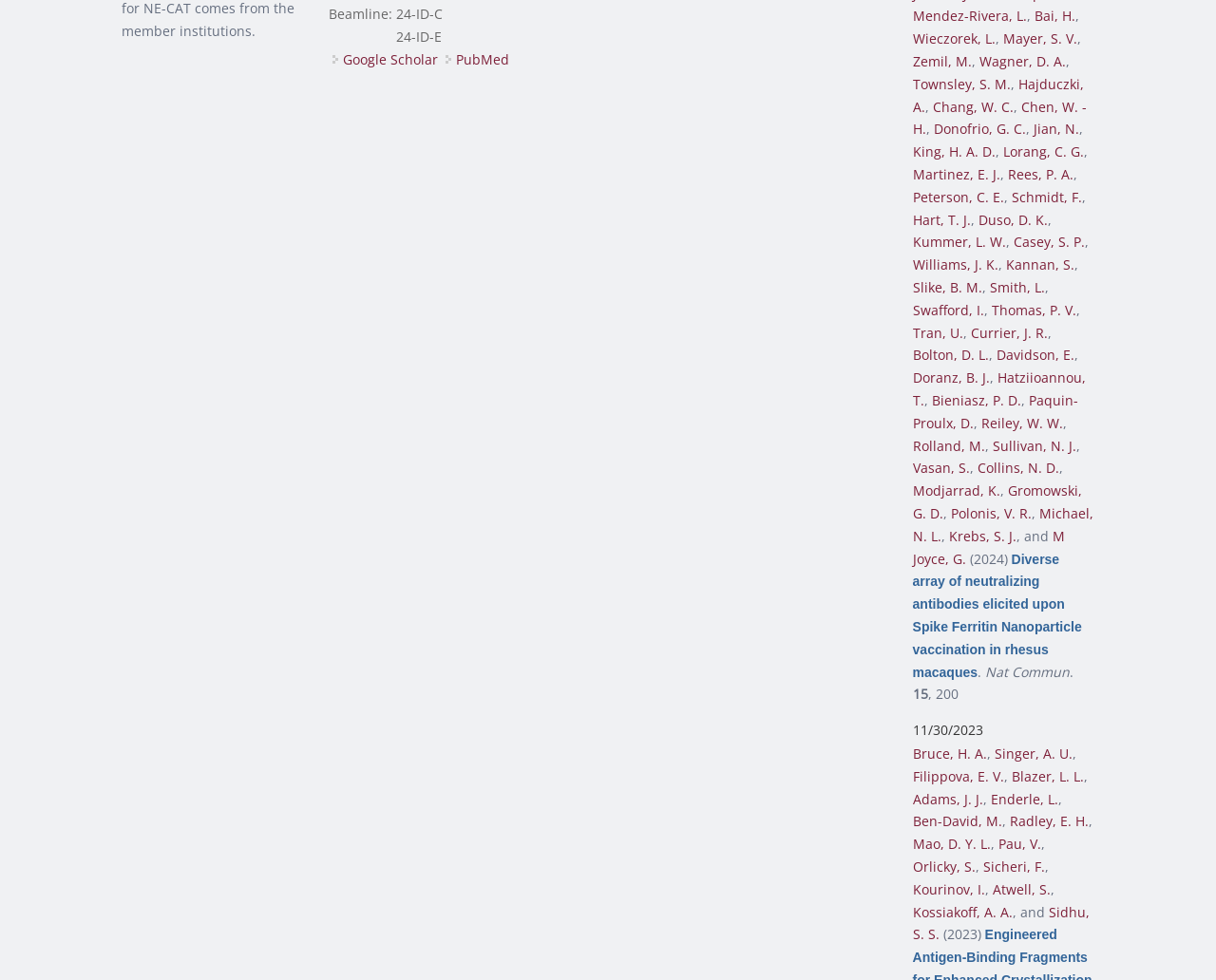Answer this question in one word or a short phrase: What is the name of the first author?

Mendez-Rivera, L.